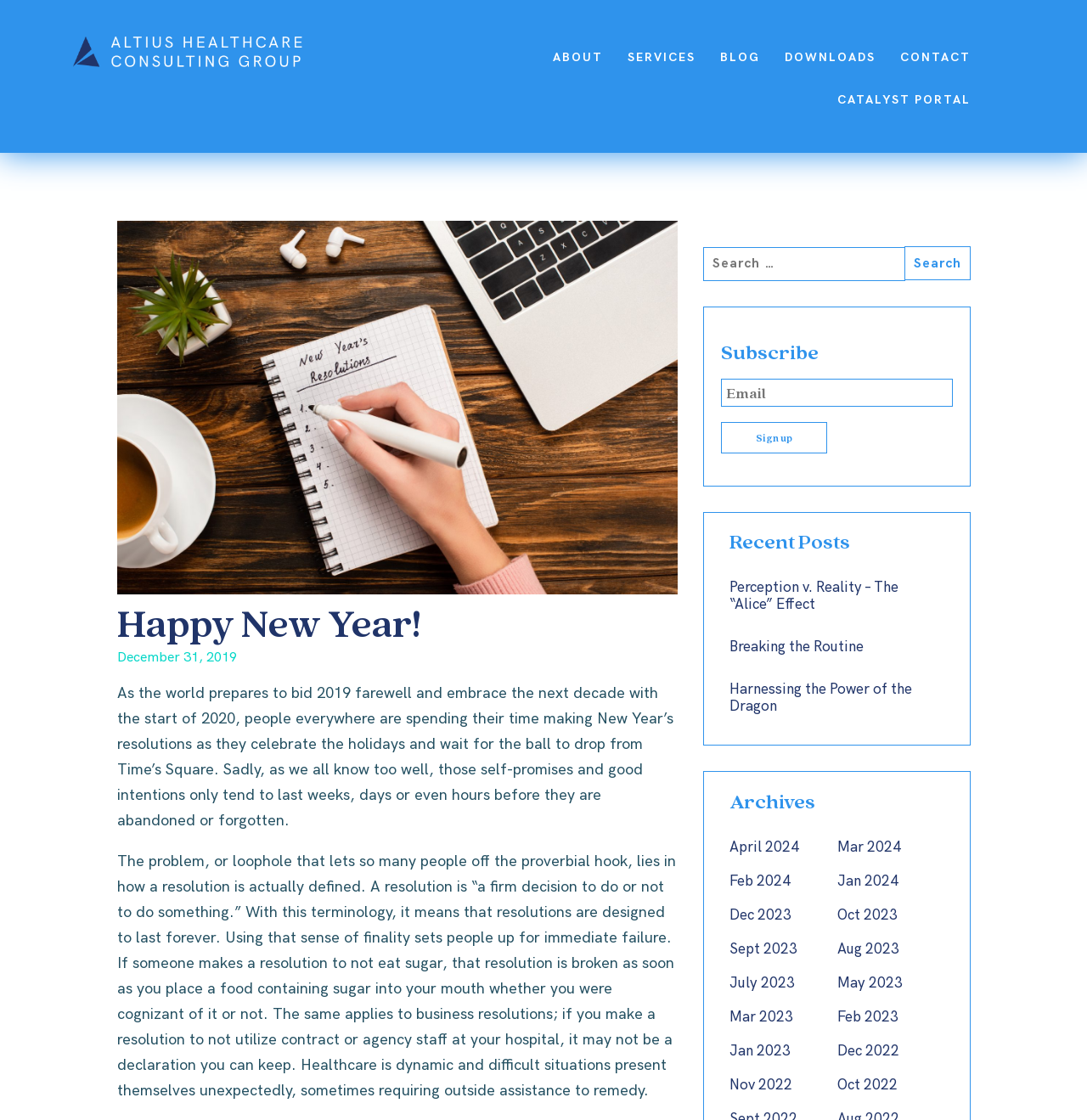Identify the bounding box coordinates for the UI element that matches this description: "December 31, 2019".

[0.107, 0.58, 0.218, 0.595]